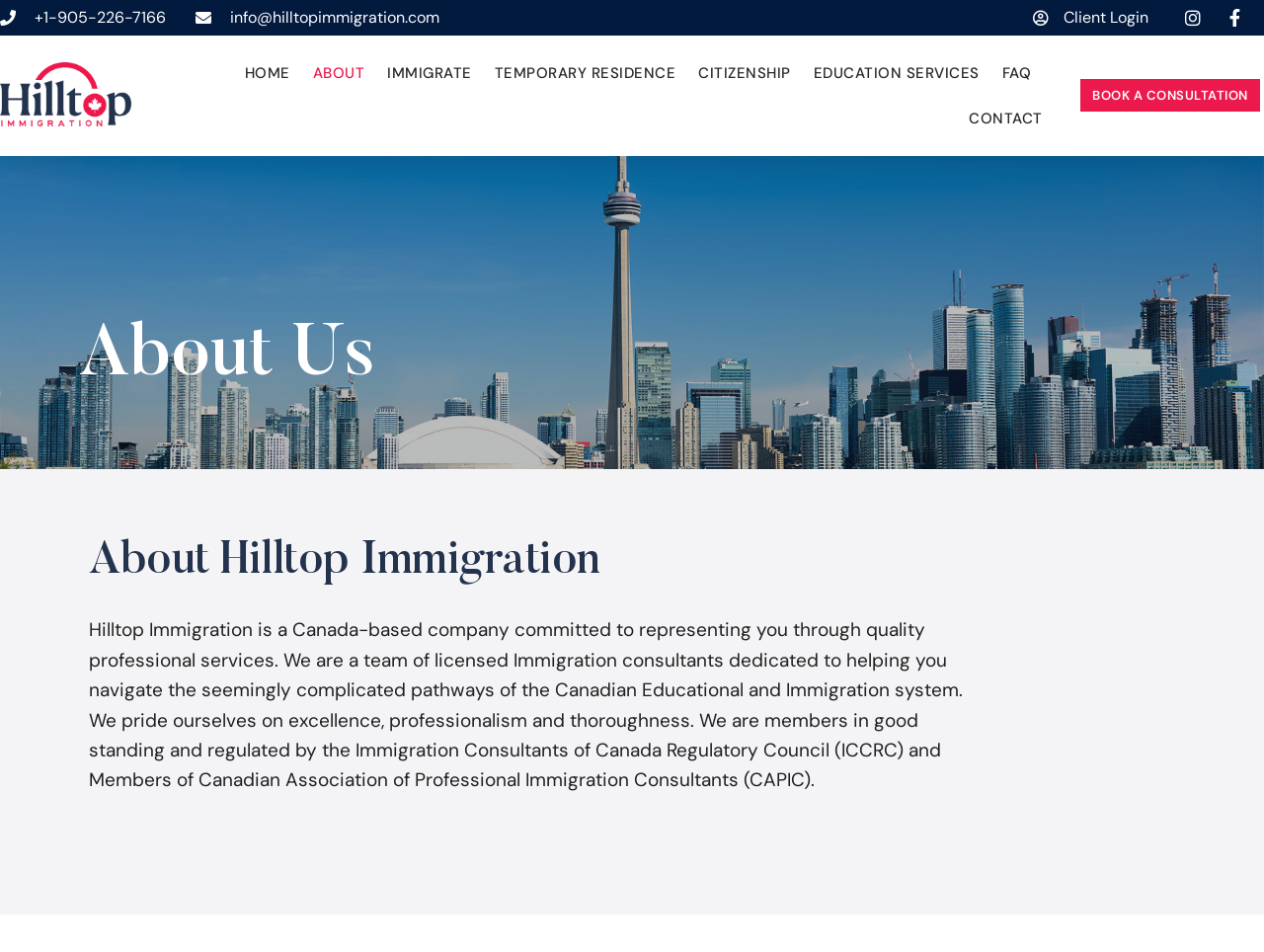Please provide a brief answer to the question using only one word or phrase: 
How many navigation links are there in the top menu?

7